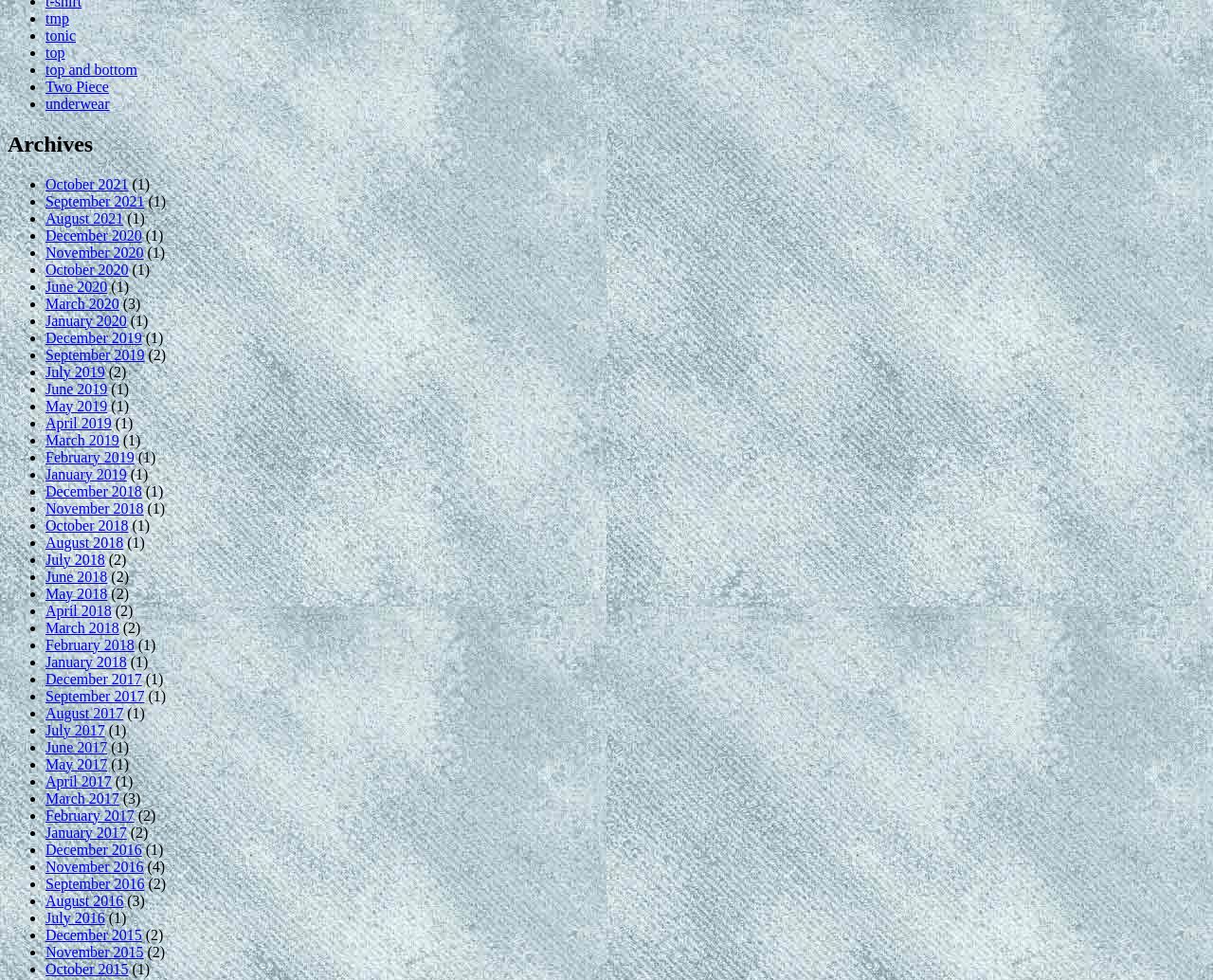Use a single word or phrase to answer the following:
What is the main category of the webpage?

Archives